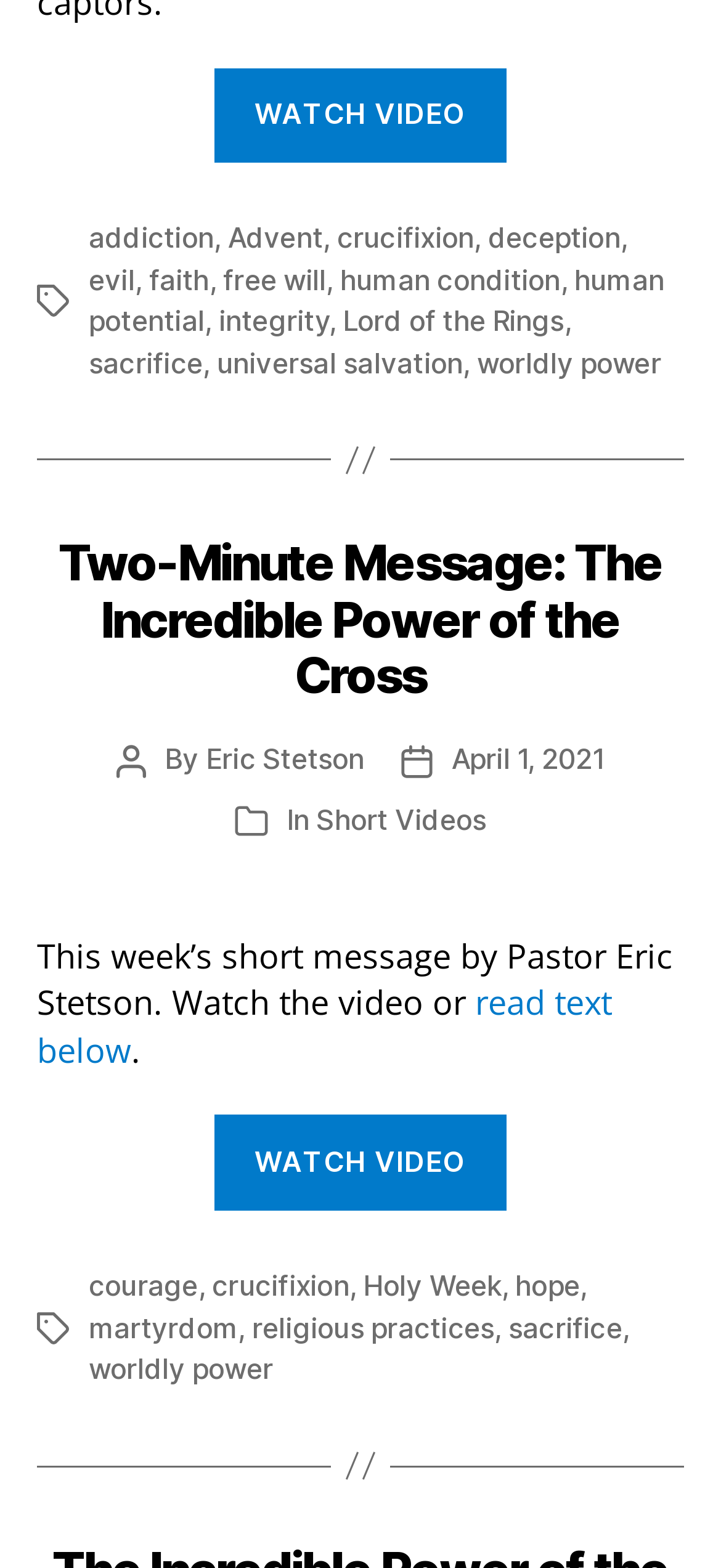Please find the bounding box coordinates of the element that must be clicked to perform the given instruction: "Read about 'addiction'". The coordinates should be four float numbers from 0 to 1, i.e., [left, top, right, bottom].

[0.123, 0.141, 0.297, 0.163]